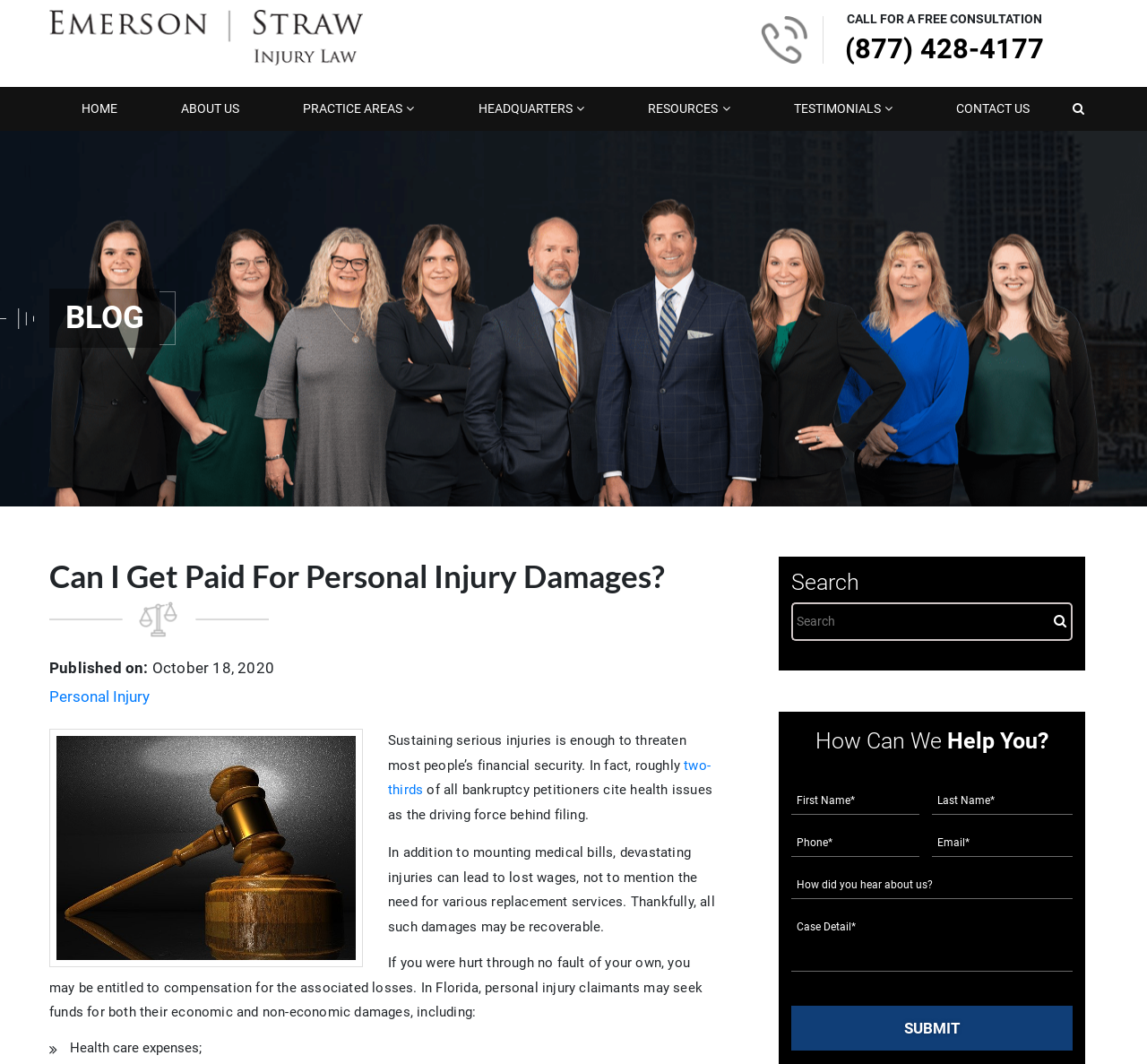Respond with a single word or phrase for the following question: 
What is the name of the law firm mentioned on the webpage?

Emerson Straw